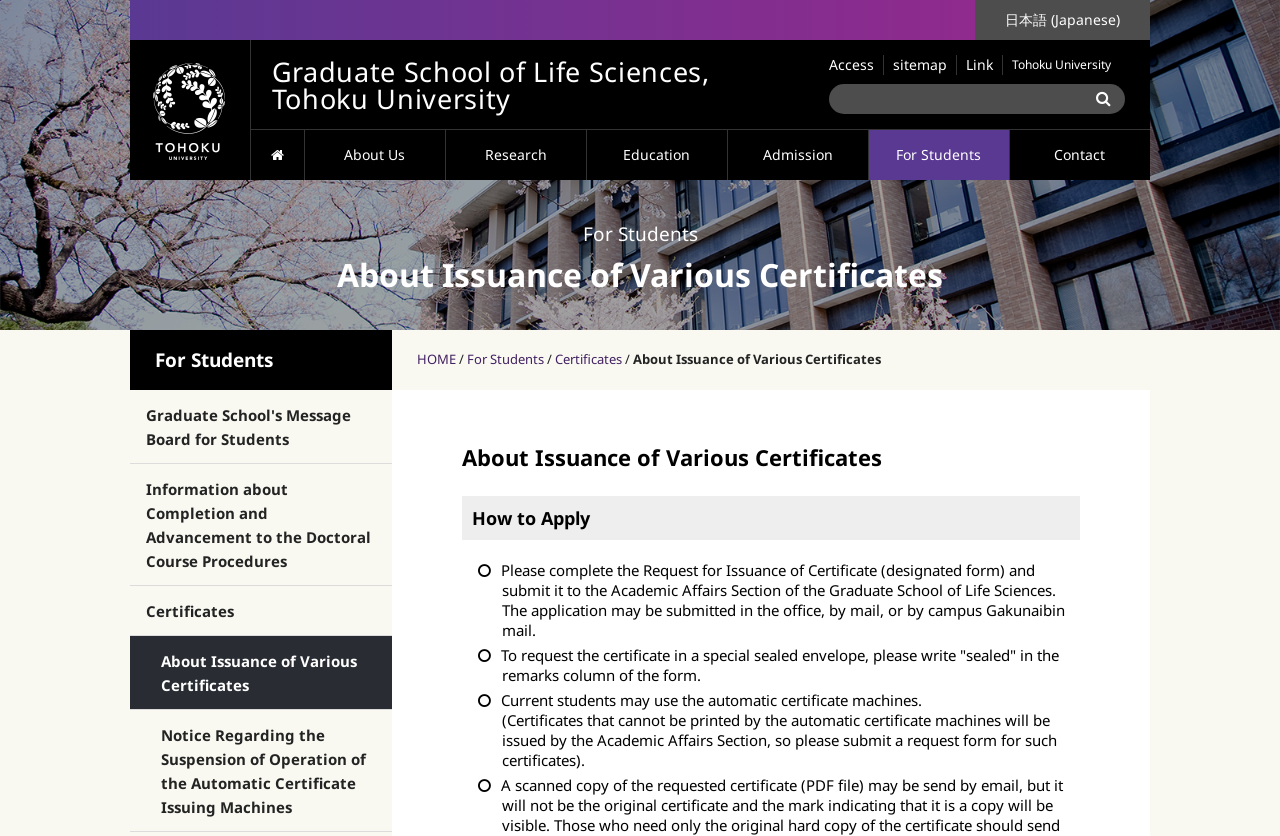What is the purpose of the 'Request for Issuance of Certificate' form?
Please answer the question with as much detail and depth as you can.

The 'Request for Issuance of Certificate' form is used to apply for the issuance of various certificates, as mentioned in the section 'About Issuance of Various Certificates', and students need to complete and submit this form to the Academic Affairs Section to obtain their certificates.